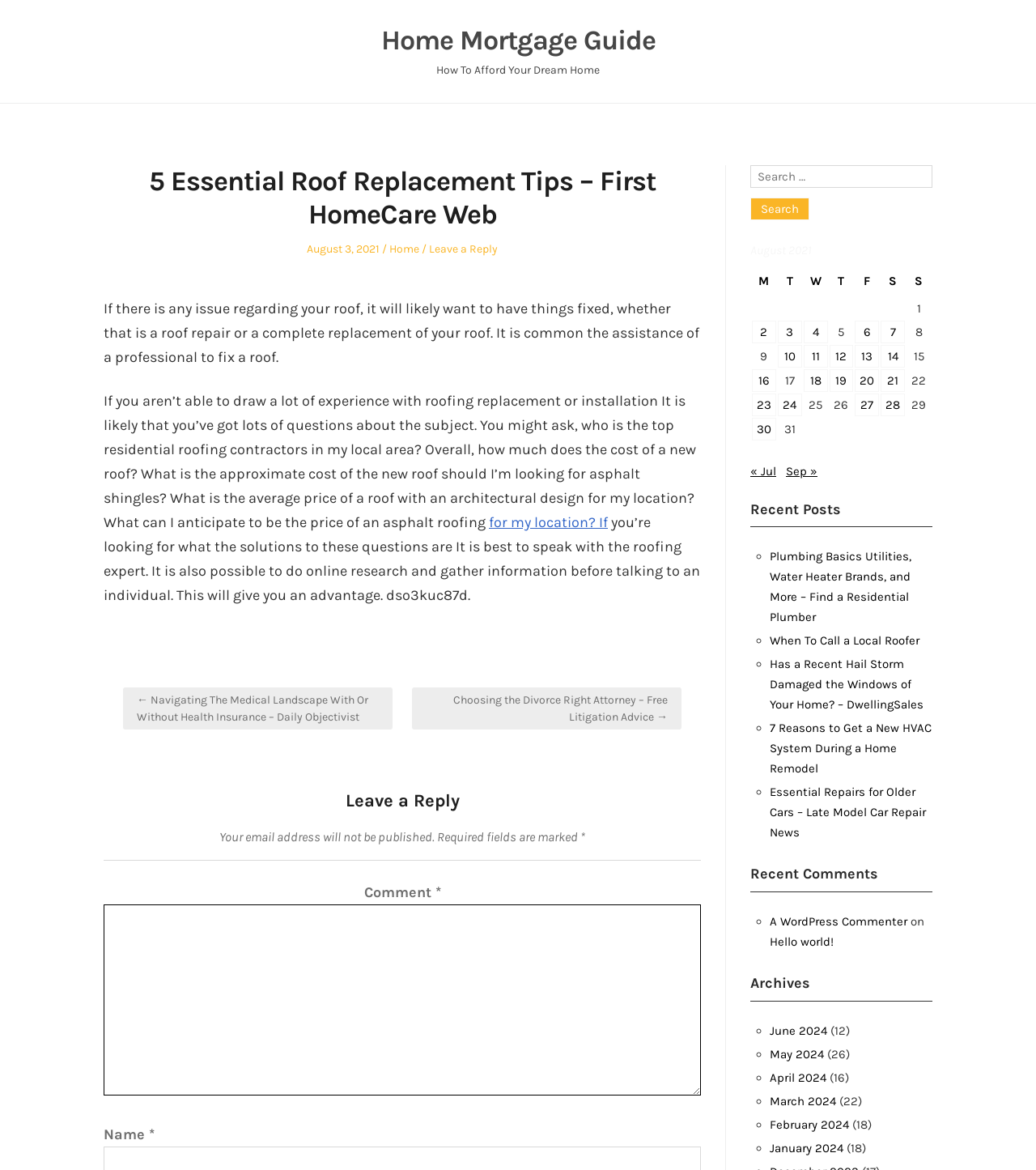What is the category of the article?
Provide an in-depth and detailed explanation in response to the question.

The category of the article can be determined by looking at the 'Posted in' section, which indicates that the article is categorized under 'Home'.